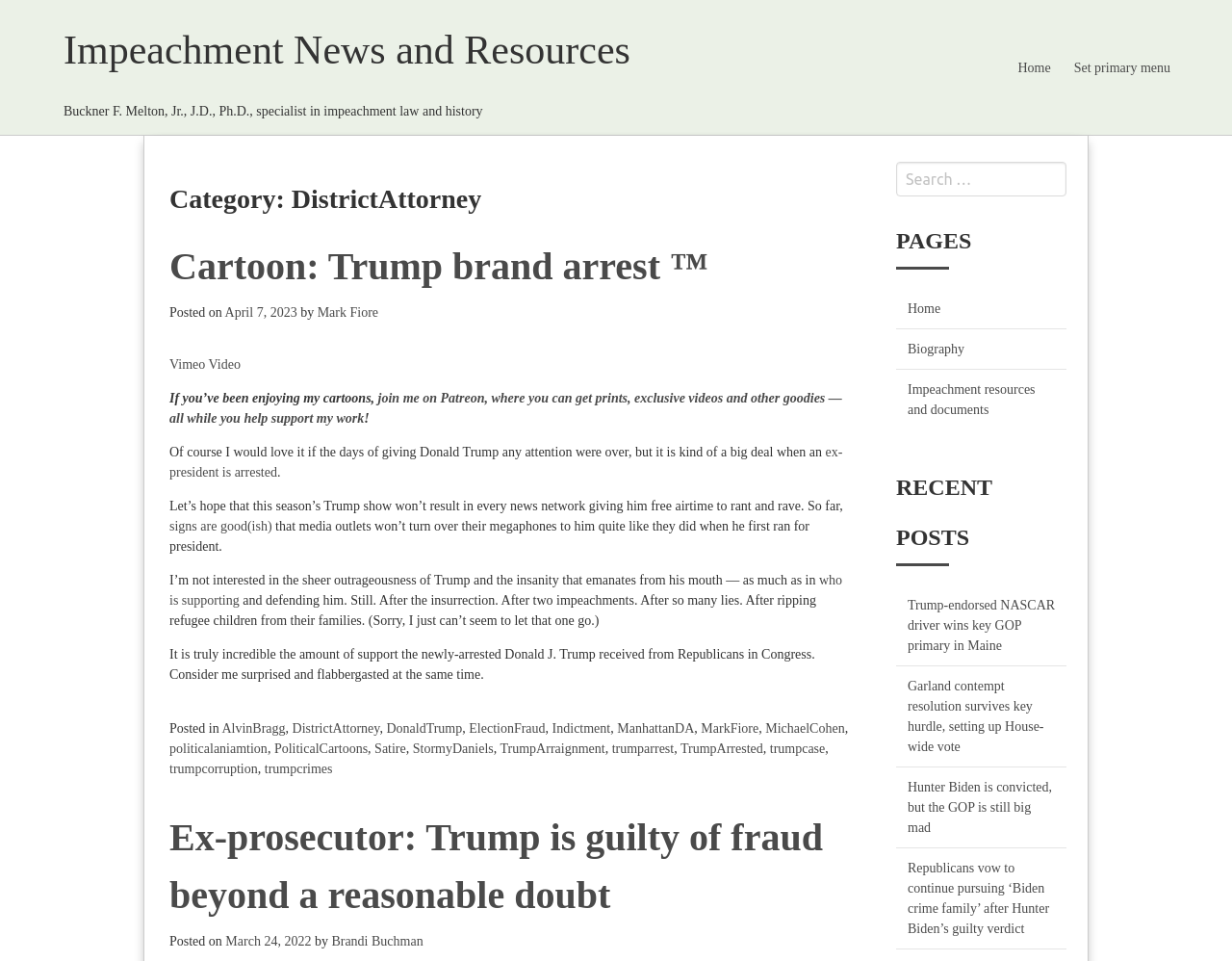Answer briefly with one word or phrase:
Who is the author of the post?

Mark Fiore